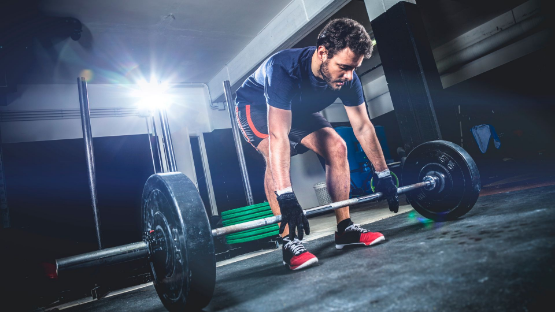Using the image as a reference, answer the following question in as much detail as possible:
What is the importance of proper technique?

The athlete's excellent form while performing the deadlift emphasizes the importance of proper technique in strength training, which is a fundamental aspect of the military fitness program, as it helps to prevent injuries and achieve optimal results.